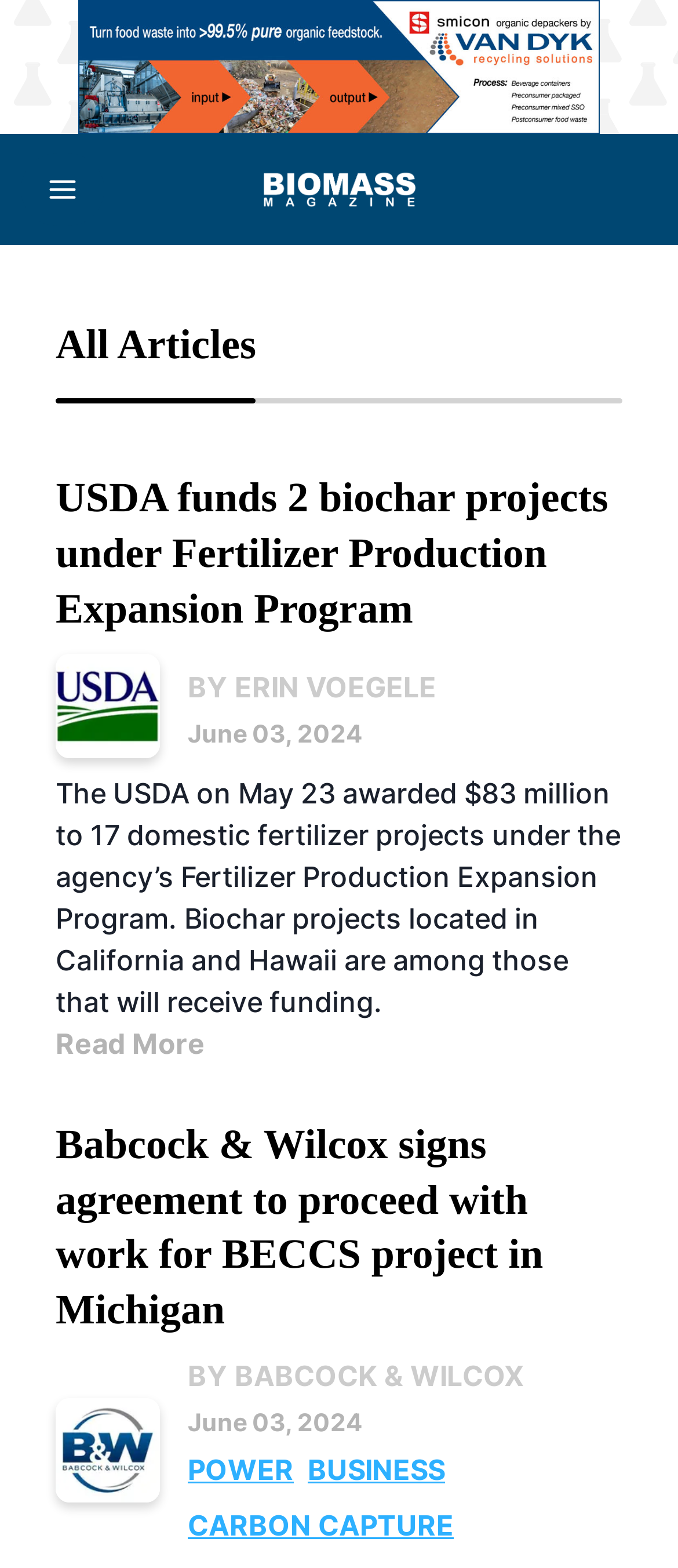Can you show the bounding box coordinates of the region to click on to complete the task described in the instruction: "Read more about the Babcock & Wilcox BECCS project"?

[0.082, 0.714, 0.918, 0.855]